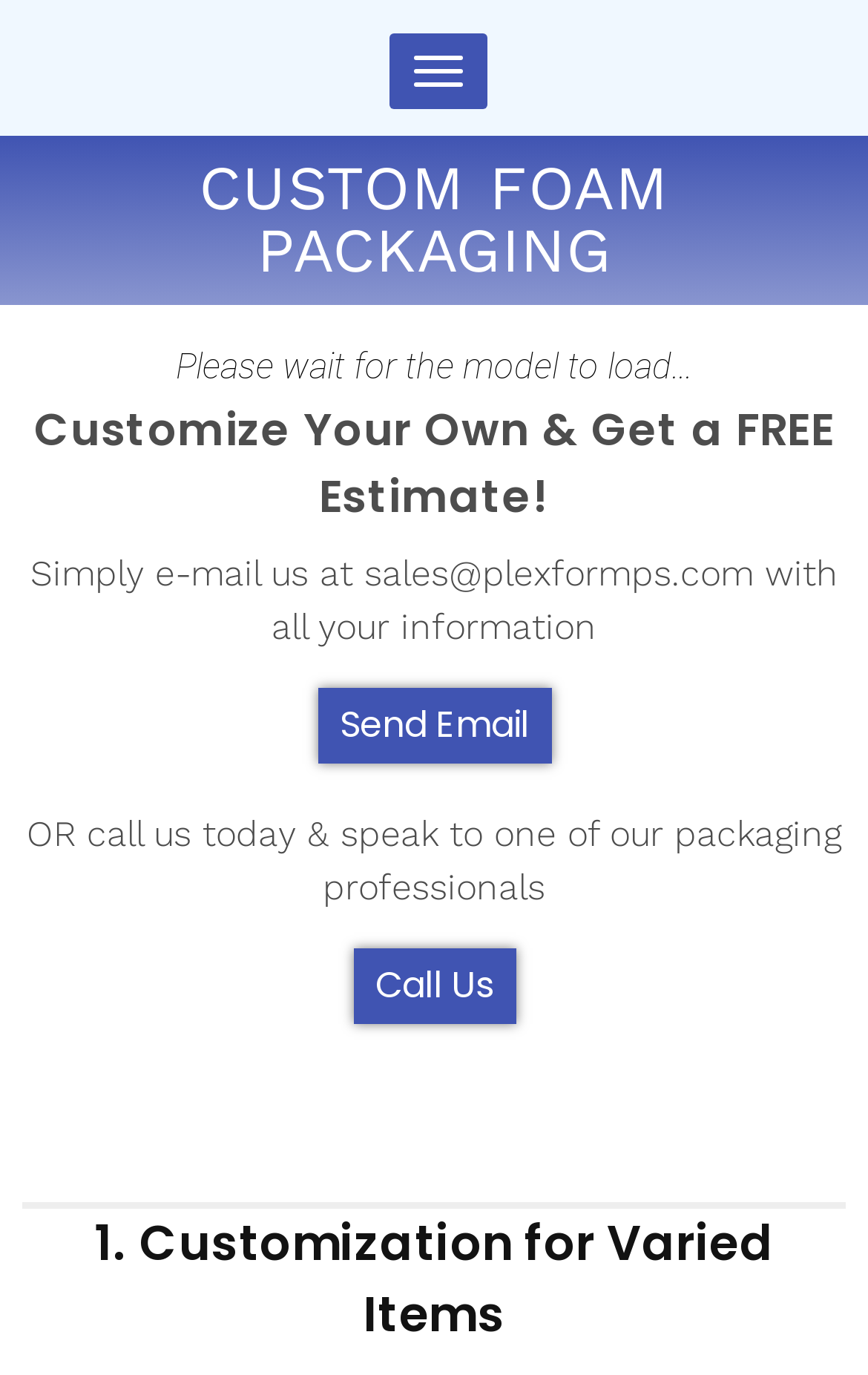Please determine the bounding box coordinates, formatted as (top-left x, top-left y, bottom-right x, bottom-right y), with all values as floating point numbers between 0 and 1. Identify the bounding box of the region described as: Send Email

[0.365, 0.5, 0.635, 0.555]